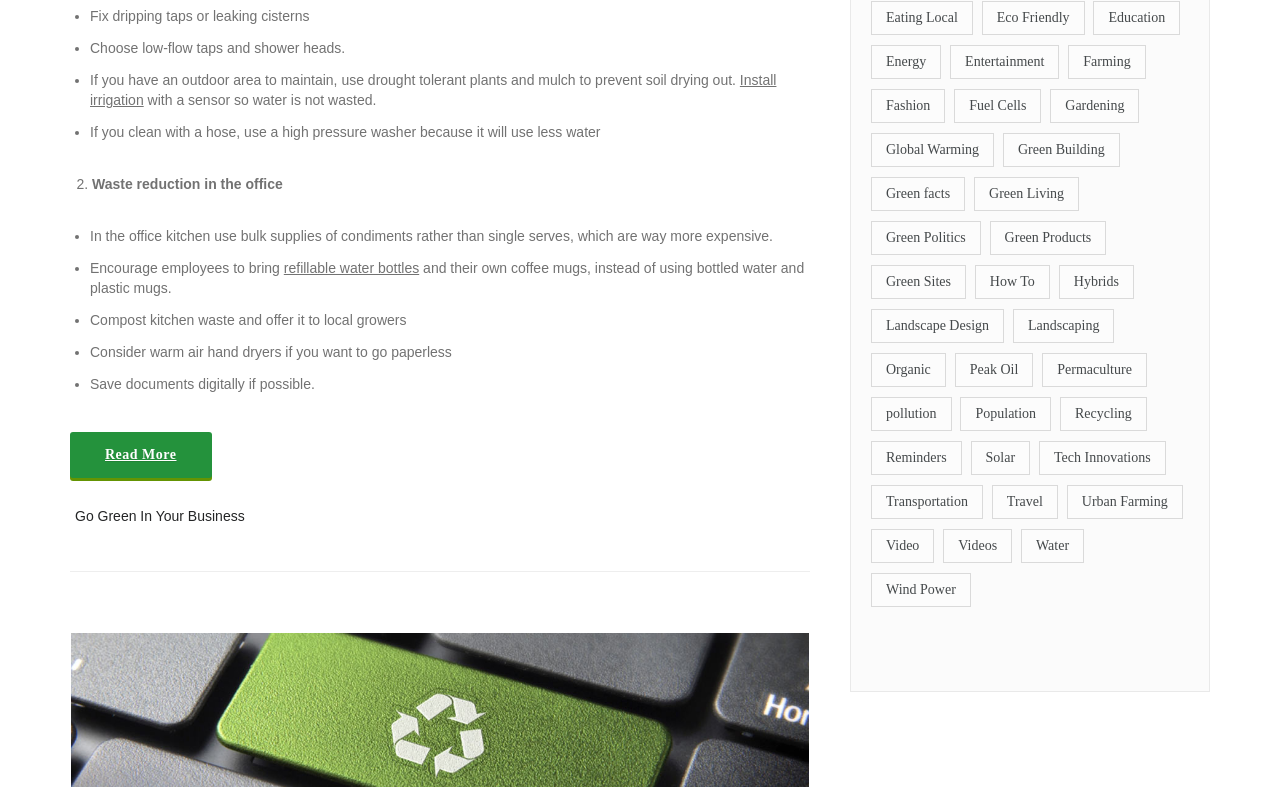What is the suggestion for cleaning with a hose? Please answer the question using a single word or phrase based on the image.

Use a high pressure washer